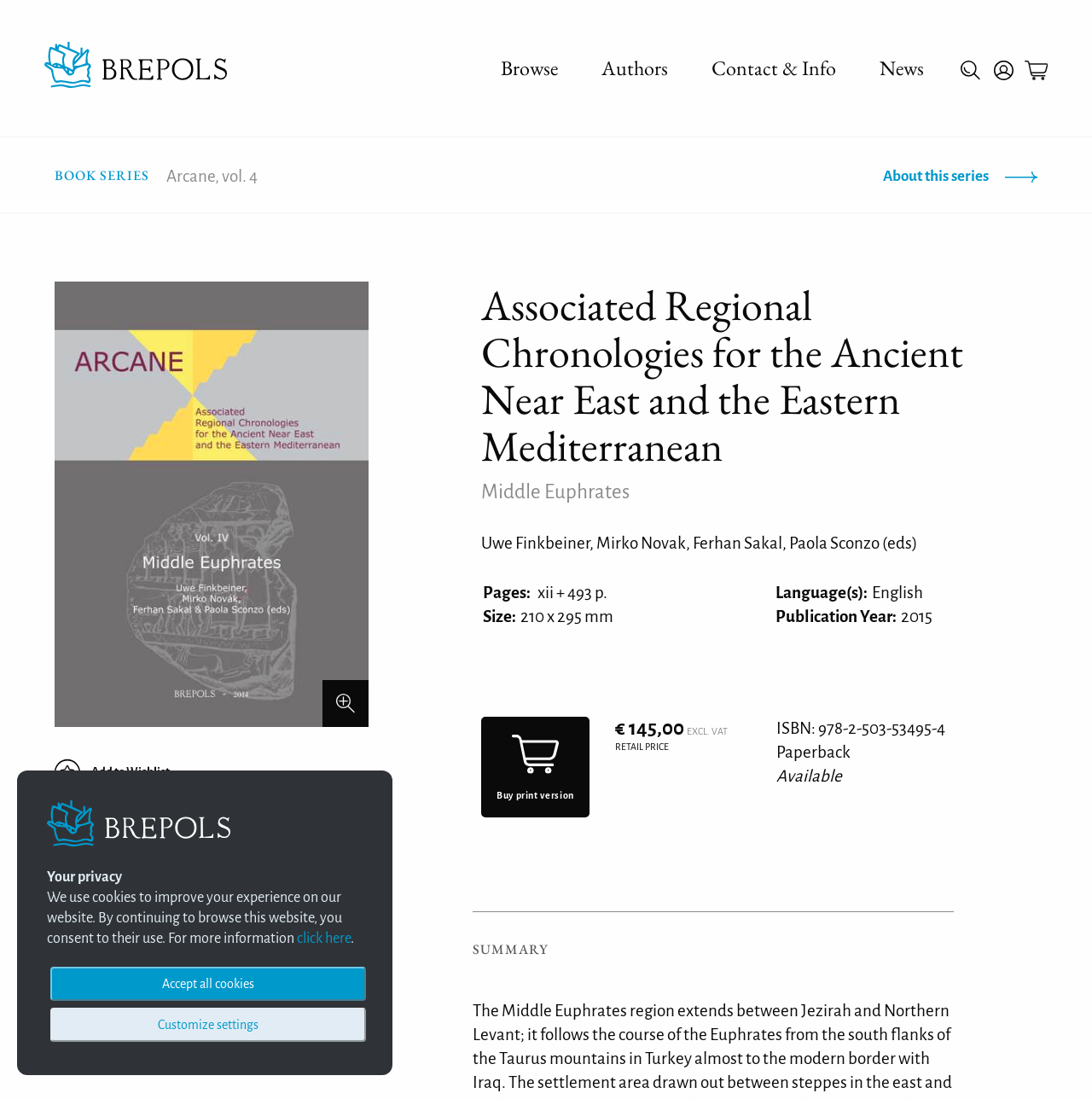Who are the editors of the book?
Answer the question with a single word or phrase, referring to the image.

Uwe Finkbeiner, Mirko Novak, Ferhan Sakal, Paola Sconzo